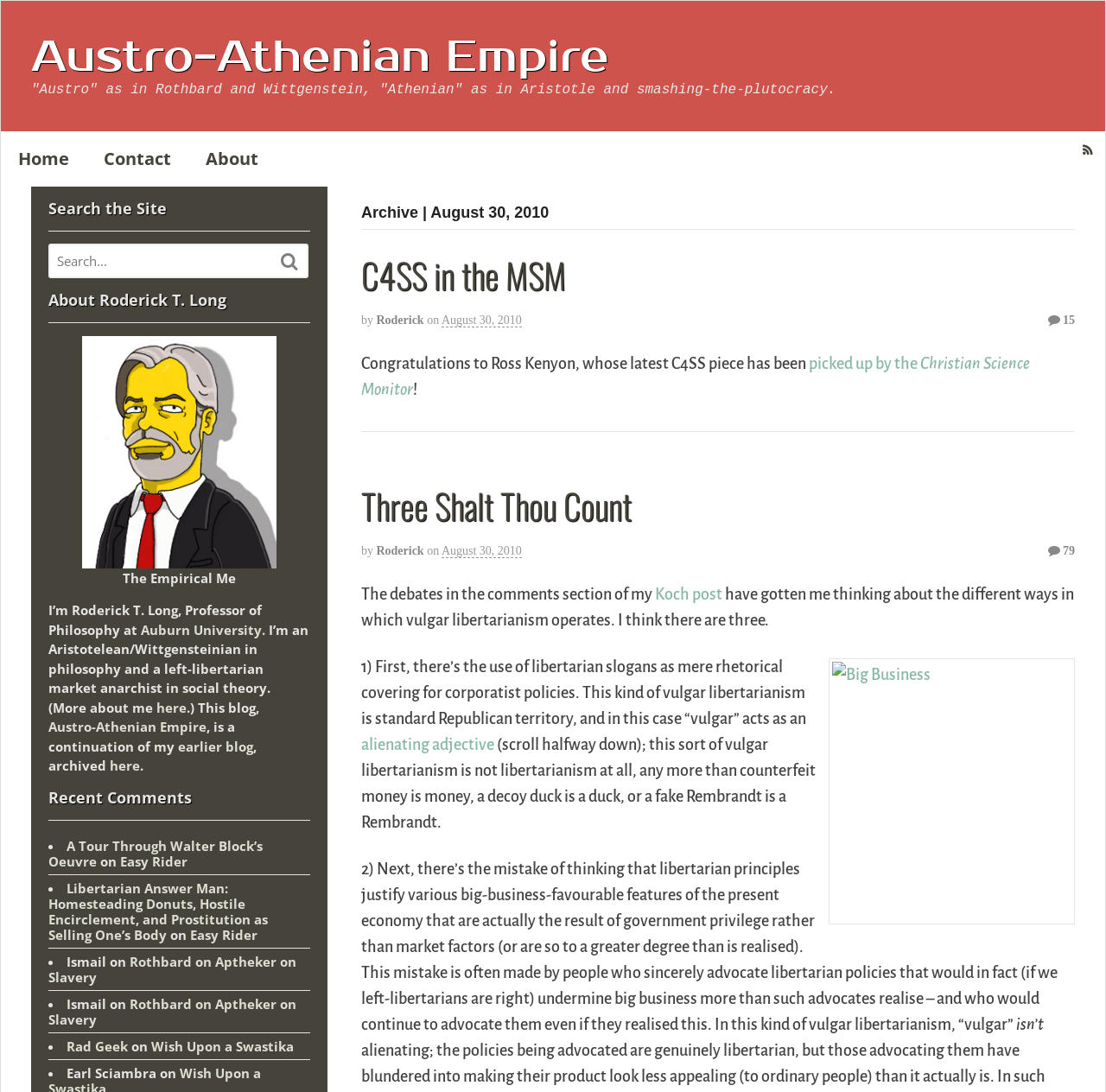Illustrate the webpage's structure and main components comprehensively.

The webpage is a blog titled "Austro-Athenian Empire" with a focus on philosophy, libertarianism, and social theory. At the top, there is a navigation menu with links to "Home", "Contact", "About", and a search icon. Below the navigation menu, there is a heading "Archive | August 30, 2010" followed by a series of articles and blog posts.

The first article is titled "C4SS in the MSM" and has a link to the article. Below it, there is a paragraph of text congratulating Ross Kenyon on having his piece picked up by the Christian Science Monitor. The second article is titled "Three Shalt Thou Count" and also has a link to the article. Both articles have a "by" line indicating they were written by Roderick.

The webpage also features a section titled "Search the Site" with a search box and a button. Below it, there is a section titled "About Roderick T. Long" with a Simpsonized image of the author, a brief bio, and links to his earlier blog and Auburn University.

The webpage also has a section titled "Recent Comments" with a list of recent comments, each with a link to the relevant article and the name of the commenter. There are five comments listed, each with a bullet point and a brief description of the comment.

Throughout the webpage, there are various links to other articles, blogs, and websites, as well as images and icons. The overall layout is dense with text and links, but the use of headings and sections helps to organize the content and make it easier to navigate.